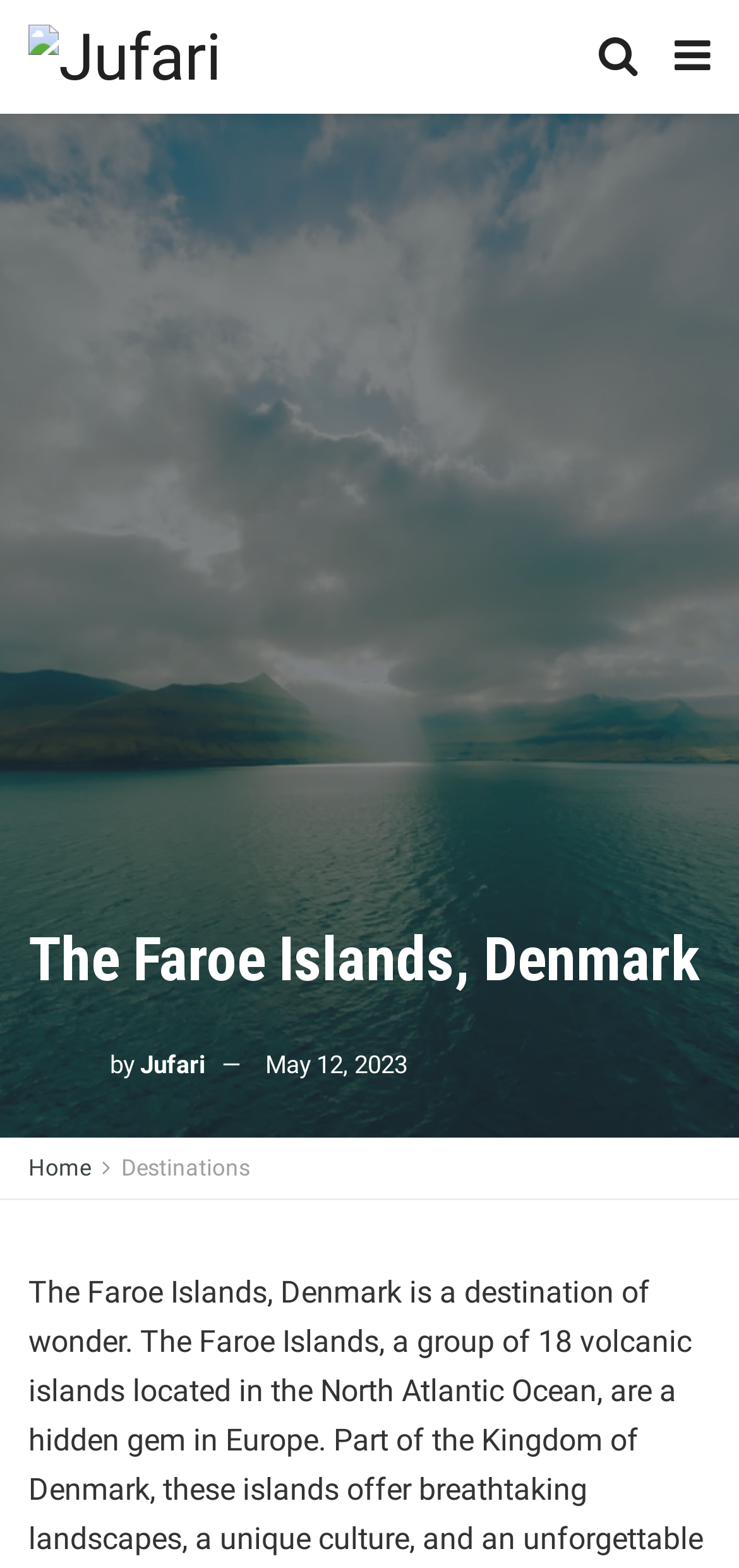Determine the main headline from the webpage and extract its text.

The Faroe Islands, Denmark